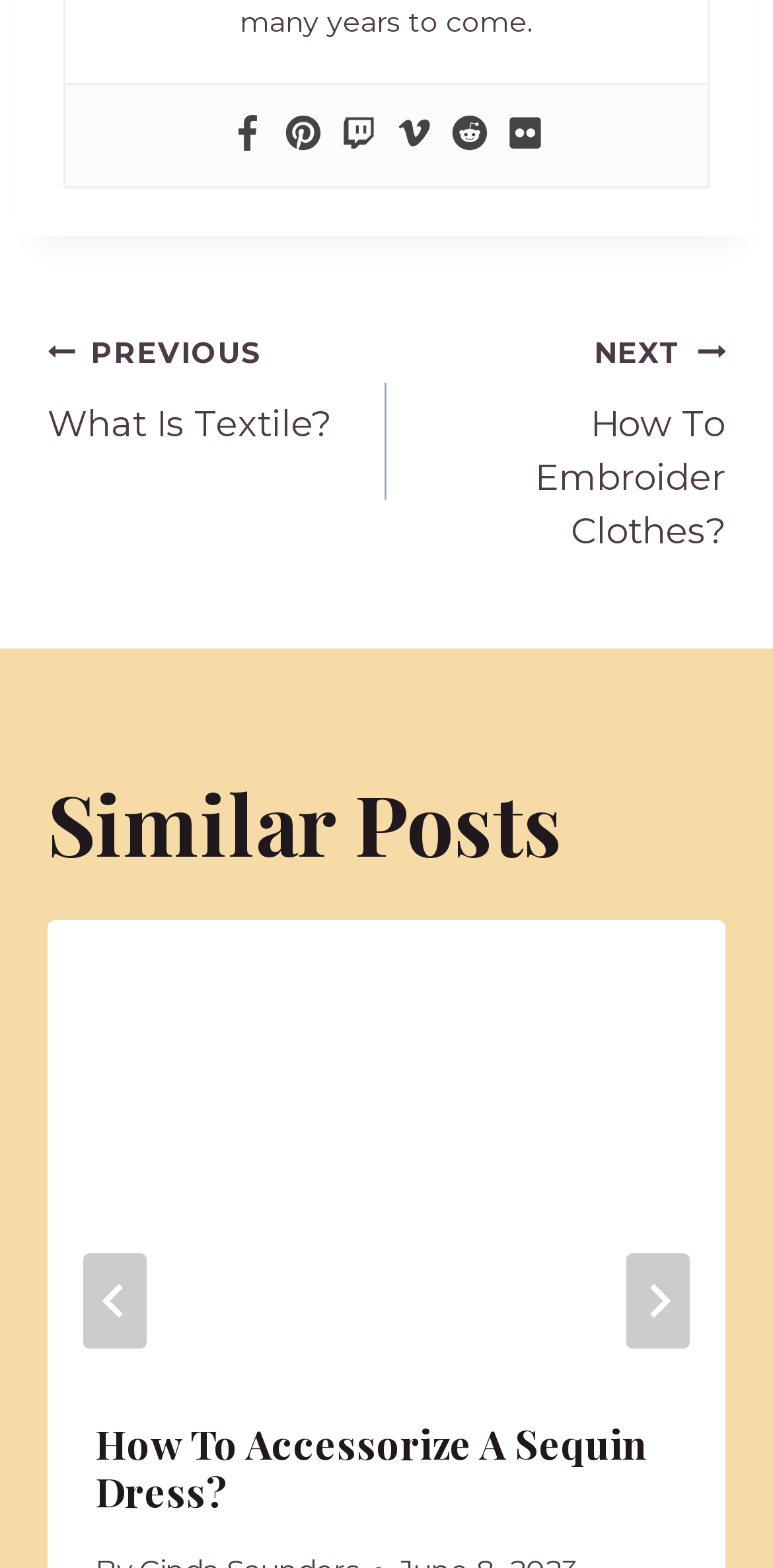What is the purpose of the 'Posts' navigation section?
Please provide a comprehensive answer based on the information in the image.

The 'Posts' navigation section, located below the social media links, contains links to 'PREVIOUS' and 'NEXT' posts, indicating that its purpose is to allow users to navigate between different posts on the website.